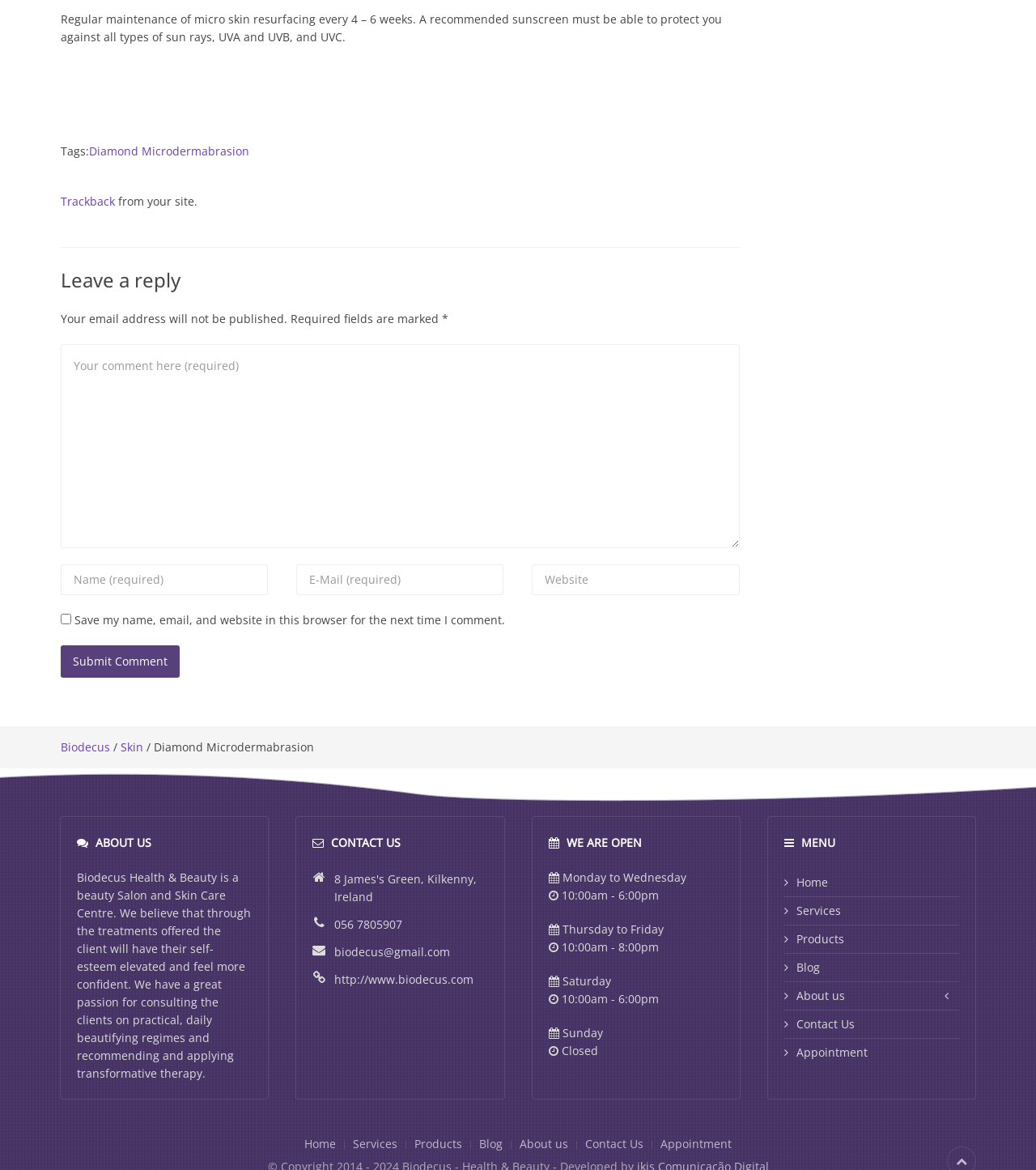Please provide a detailed answer to the question below by examining the image:
What is the phone number of Biodecus?

The answer can be found in the StaticText element that displays the phone number of Biodecus, which is 056 7805907.